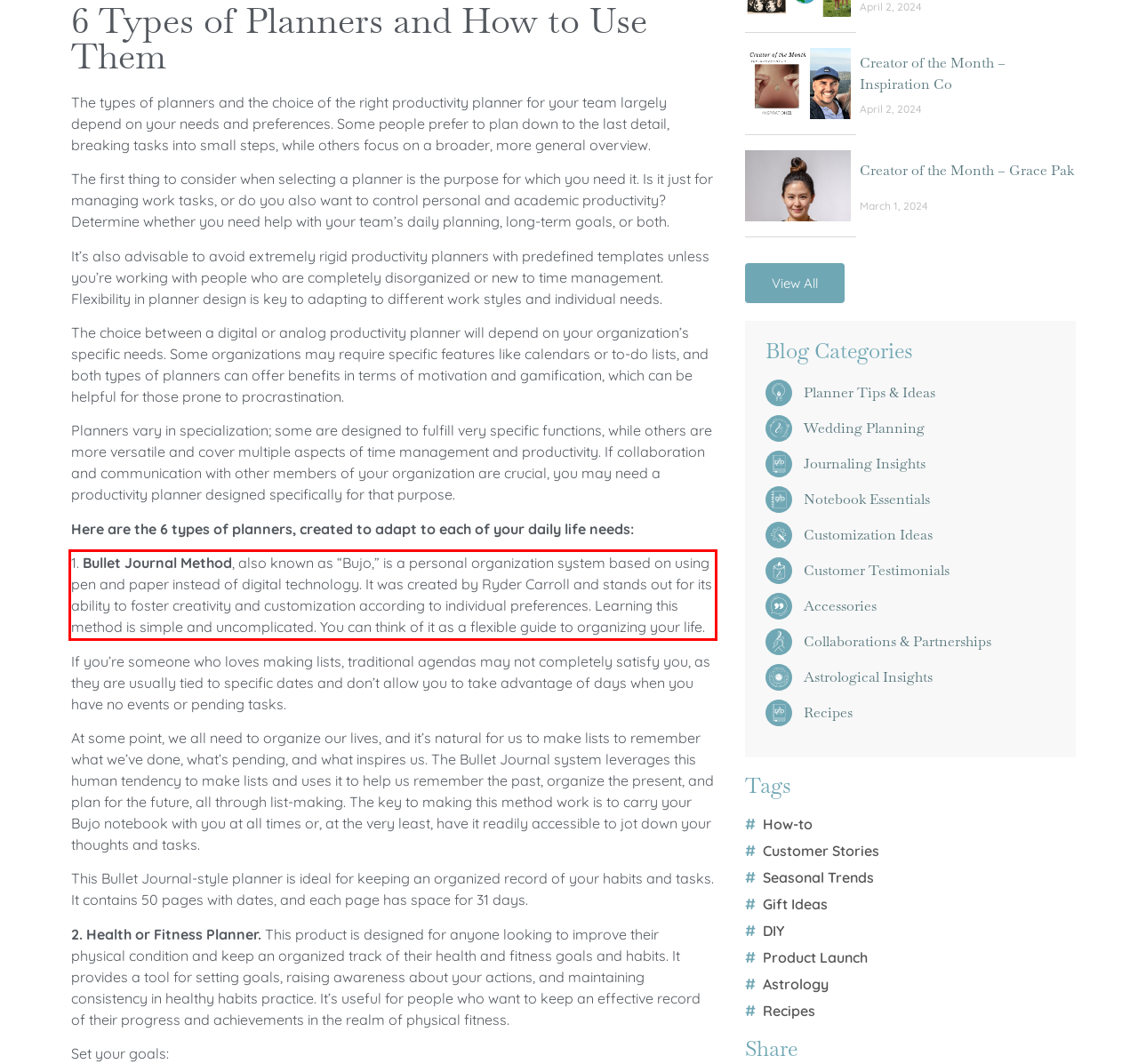You are looking at a screenshot of a webpage with a red rectangle bounding box. Use OCR to identify and extract the text content found inside this red bounding box.

1. Bullet Journal Method, also known as “Bujo,” is a personal organization system based on using pen and paper instead of digital technology. It was created by Ryder Carroll and stands out for its ability to foster creativity and customization according to individual preferences. Learning this method is simple and uncomplicated. You can think of it as a flexible guide to organizing your life.